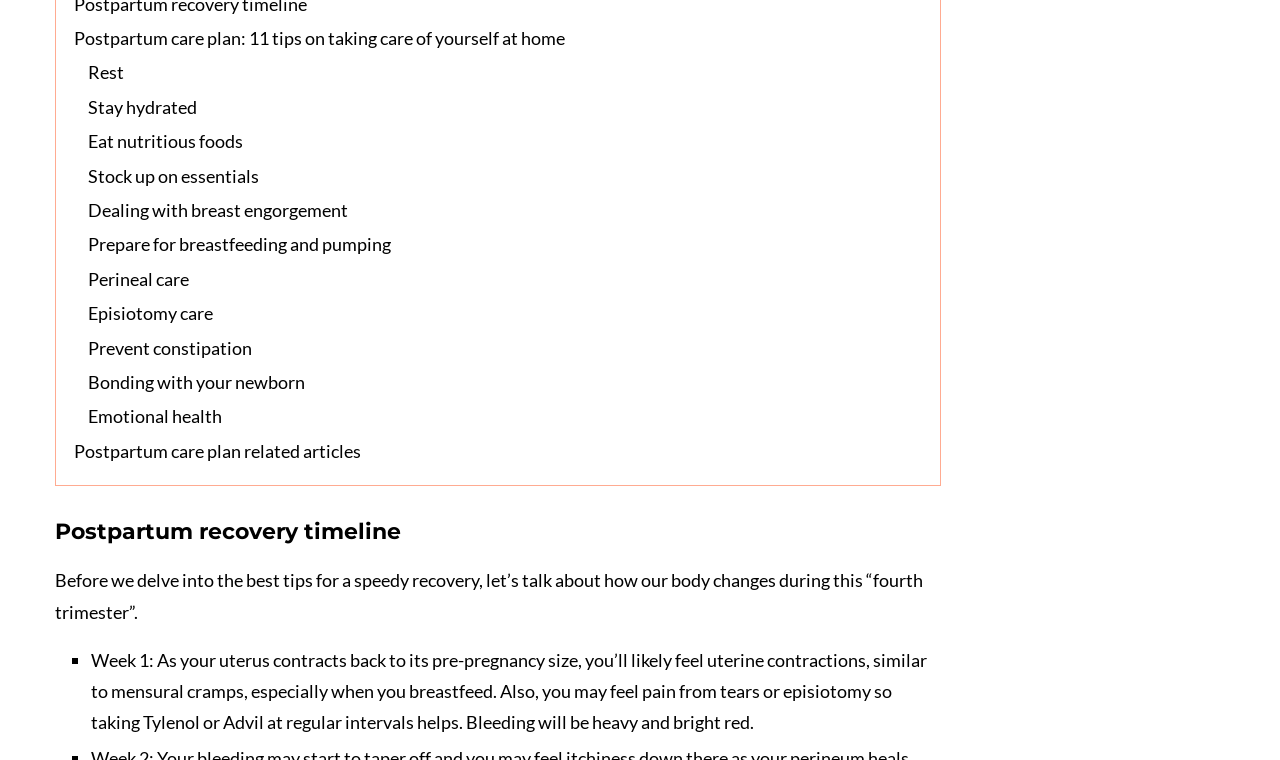For the element described, predict the bounding box coordinates as (top-left x, top-left y, bottom-right x, bottom-right y). All values should be between 0 and 1. Element description: Rest

[0.069, 0.081, 0.097, 0.11]